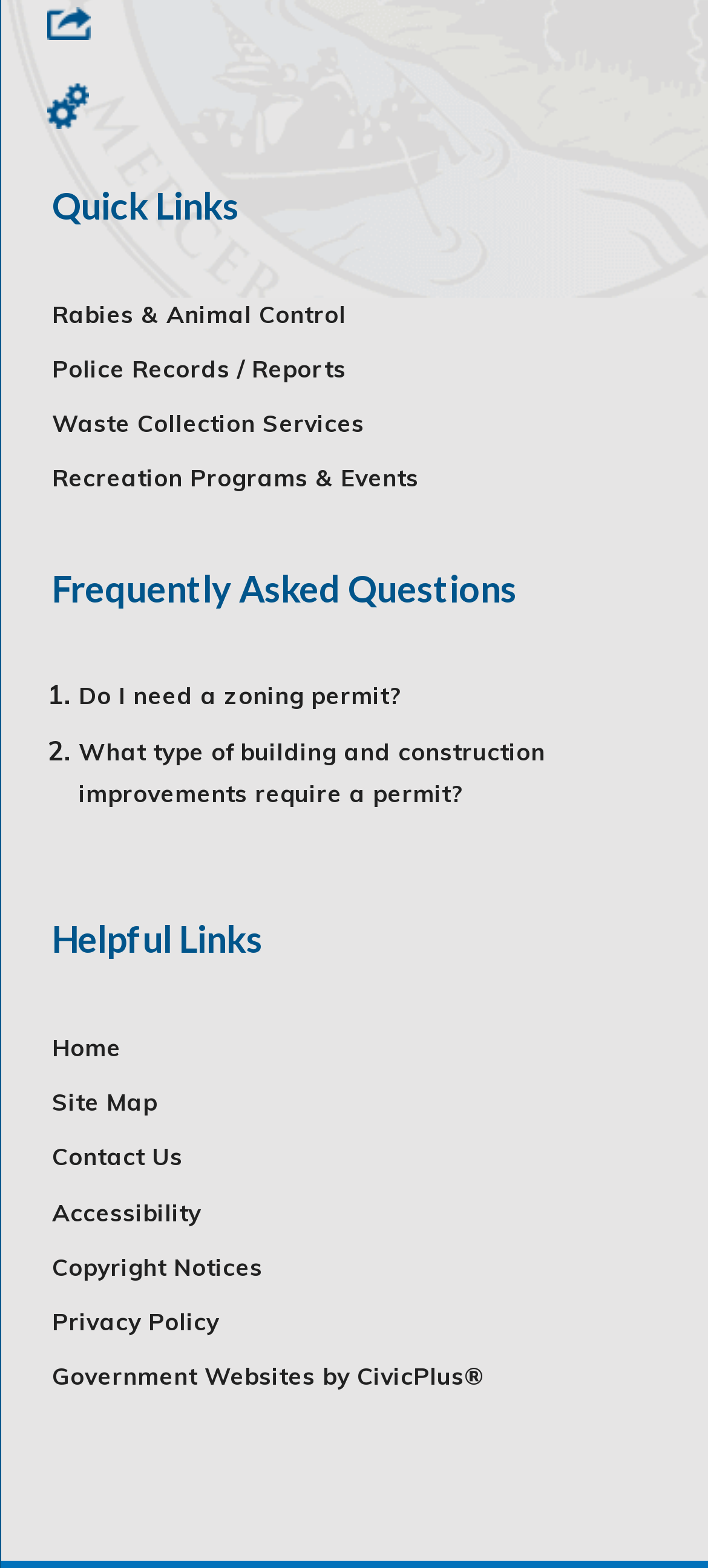Determine the bounding box coordinates of the clickable element necessary to fulfill the instruction: "Go to 'Rabies & Animal Control'". Provide the coordinates as four float numbers within the 0 to 1 range, i.e., [left, top, right, bottom].

[0.074, 0.191, 0.489, 0.209]